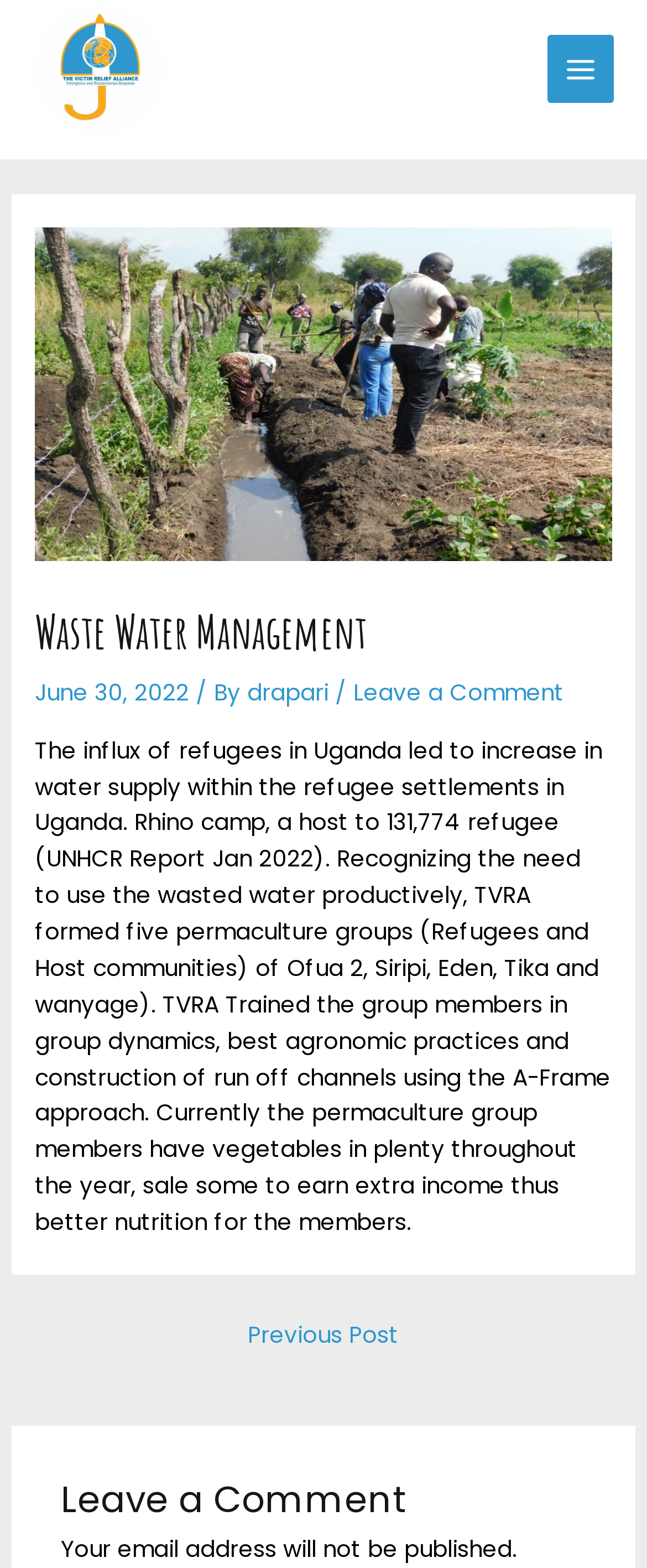Who is the author of the article?
Please give a well-detailed answer to the question.

The author of the article can be found in the article section of the webpage, where it is written as 'By drapari'.